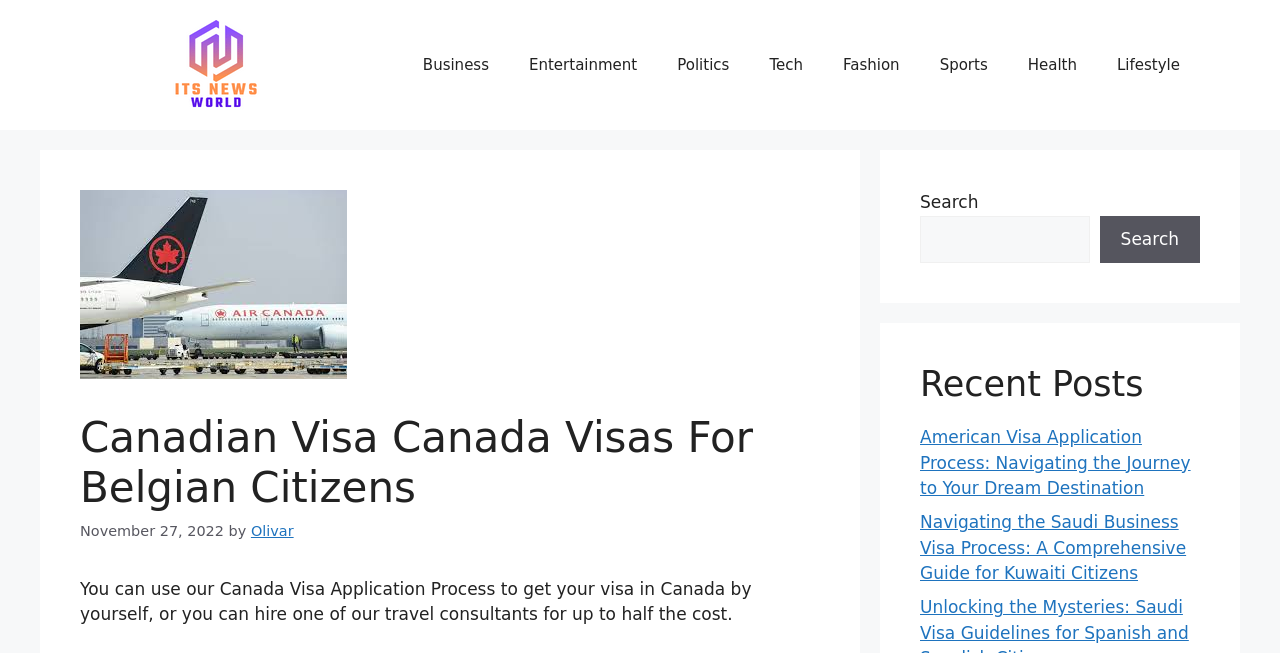Generate the main heading text from the webpage.

Canadian Visa Canada Visas For Belgian Citizens